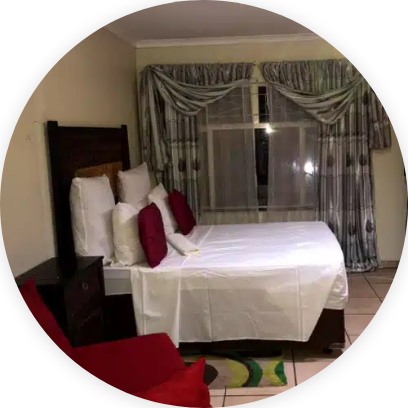What type of rug is on the floor?
From the screenshot, provide a brief answer in one word or phrase.

Colorful area rug